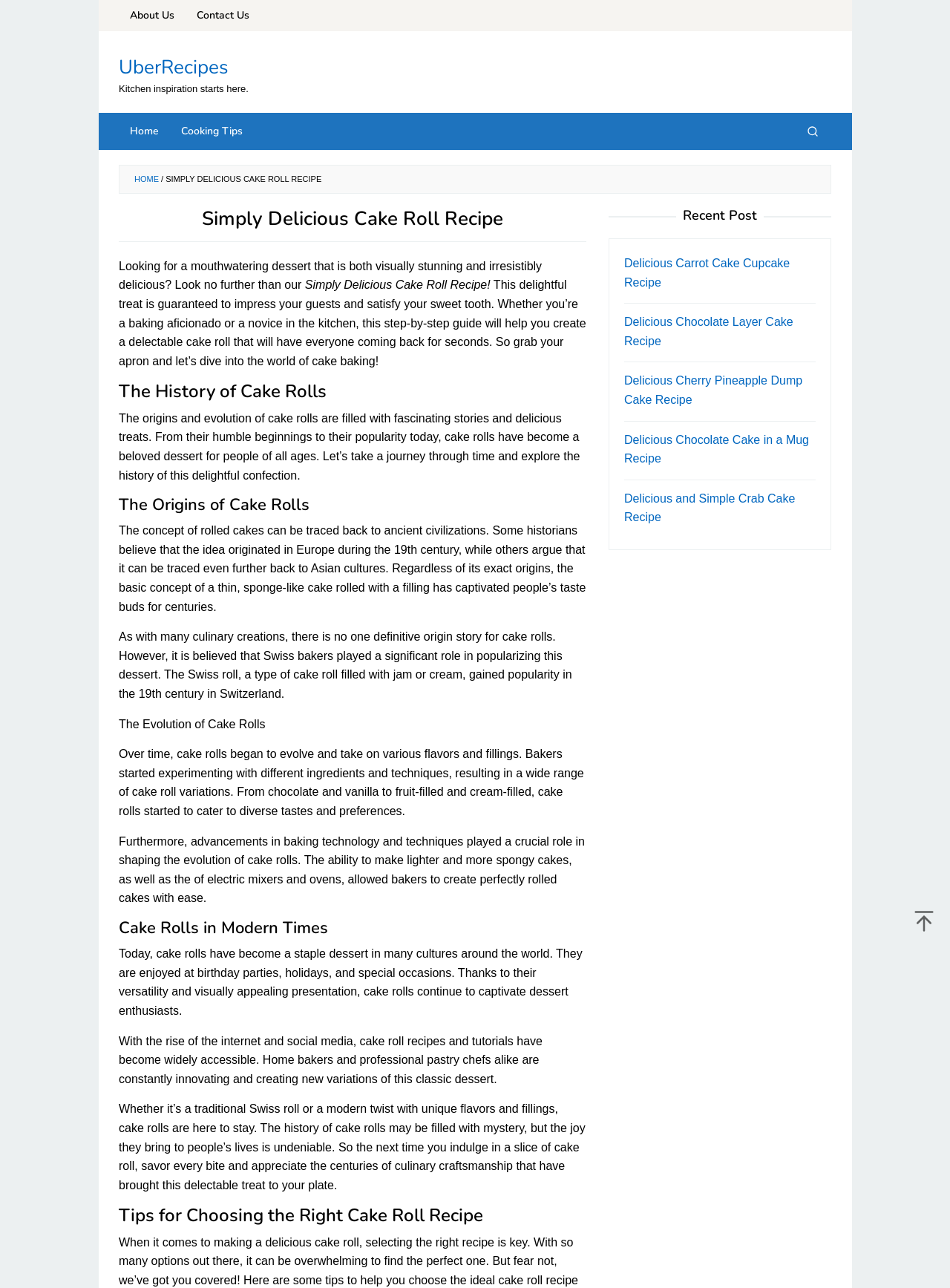Examine the screenshot and answer the question in as much detail as possible: What is the history of cake rolls discussed in the webpage?

The webpage provides a detailed history of cake rolls, starting from their origins in ancient civilizations, their evolution over time, and their popularity in modern times, including the role of Swiss bakers in popularizing this dessert.